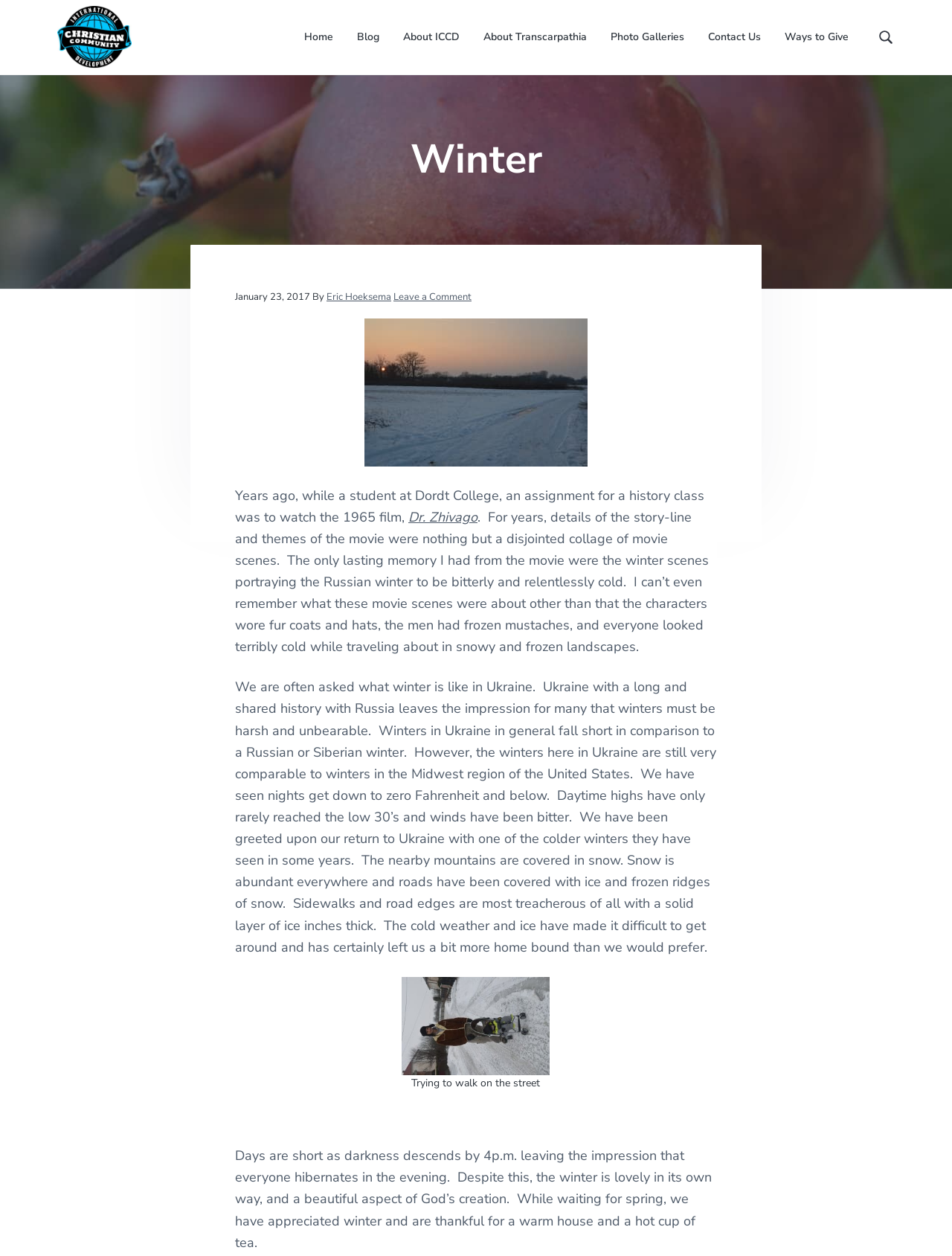Could you please study the image and provide a detailed answer to the question:
What is the name of the film mentioned in the blog post?

The blog post mentions that the author had to watch the 1965 film Dr. Zhivago as an assignment for a history class, and how it left an impression on them.